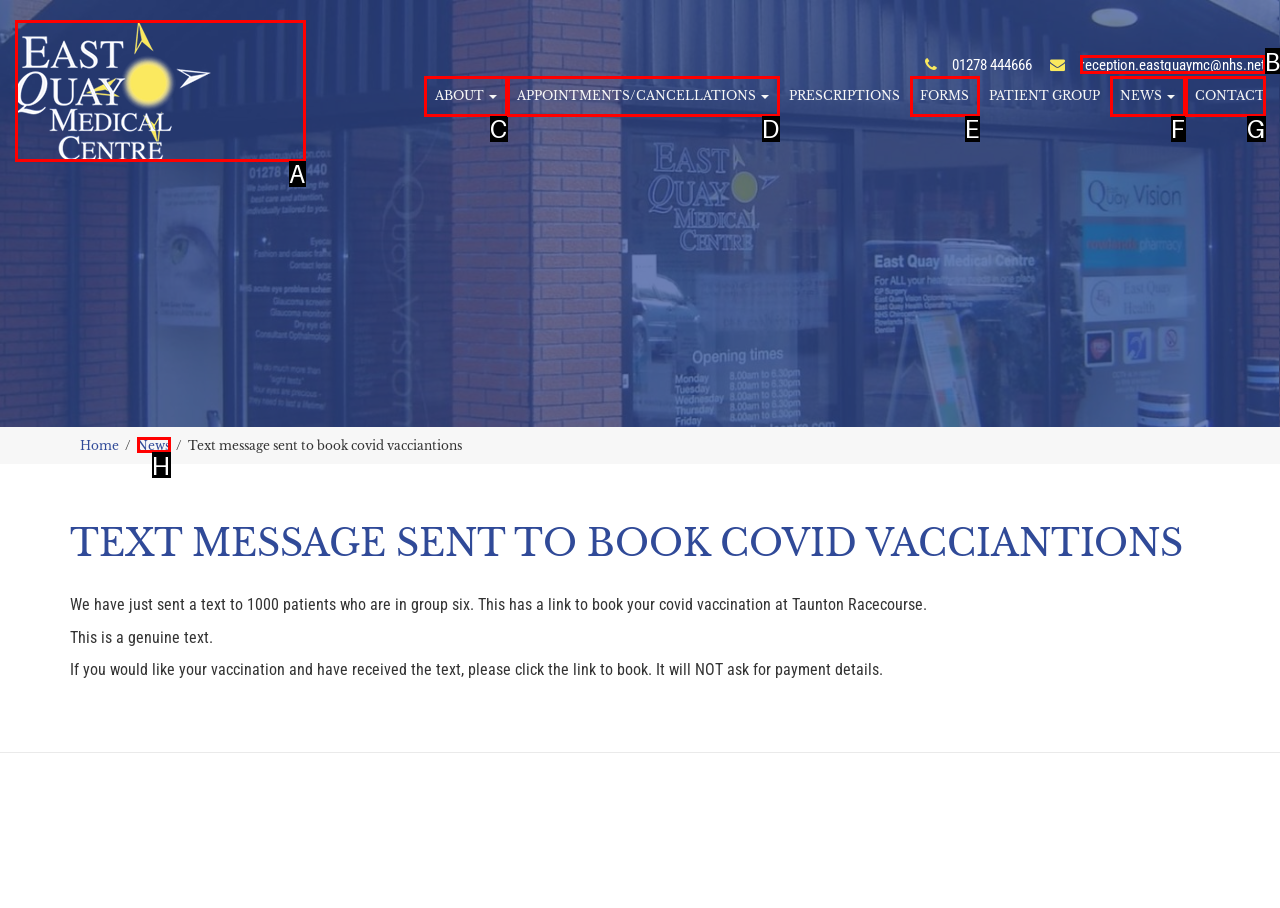From the description: alt="logo", identify the option that best matches and reply with the letter of that option directly.

A